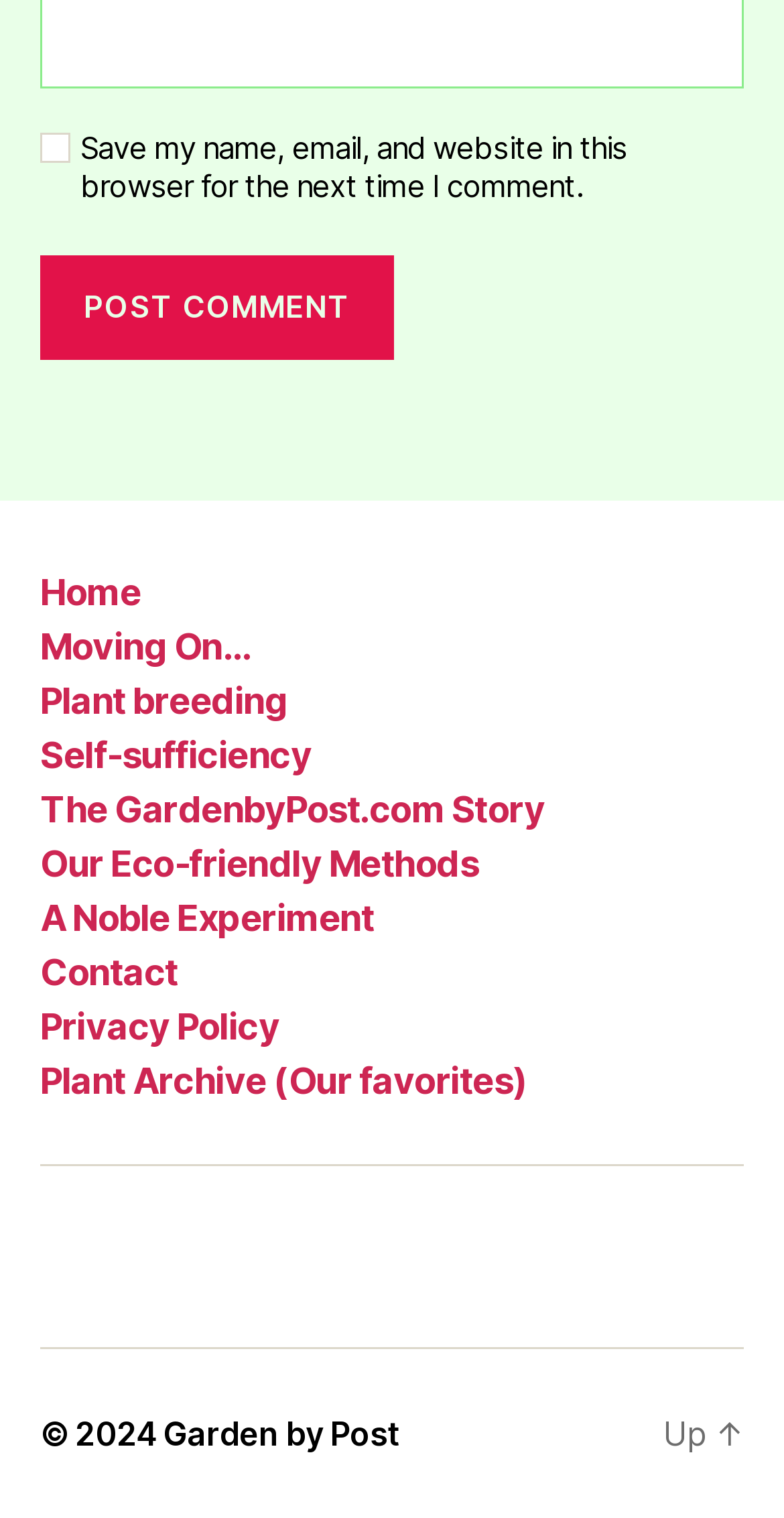Specify the bounding box coordinates of the area to click in order to execute this command: 'Go back to top'. The coordinates should consist of four float numbers ranging from 0 to 1, and should be formatted as [left, top, right, bottom].

[0.846, 0.931, 0.949, 0.958]